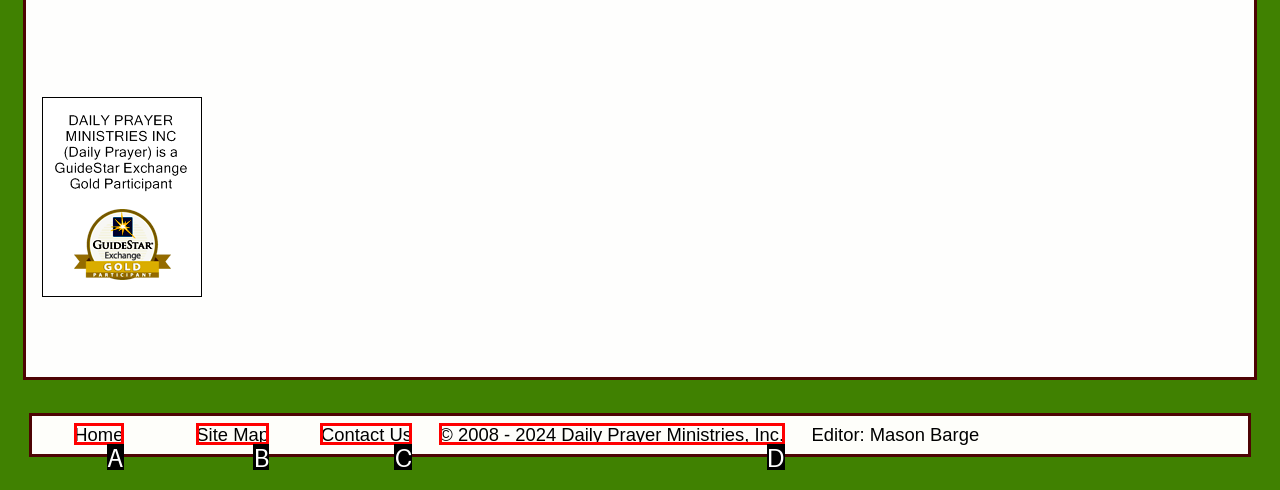Match the HTML element to the description: Home. Answer with the letter of the correct option from the provided choices.

A